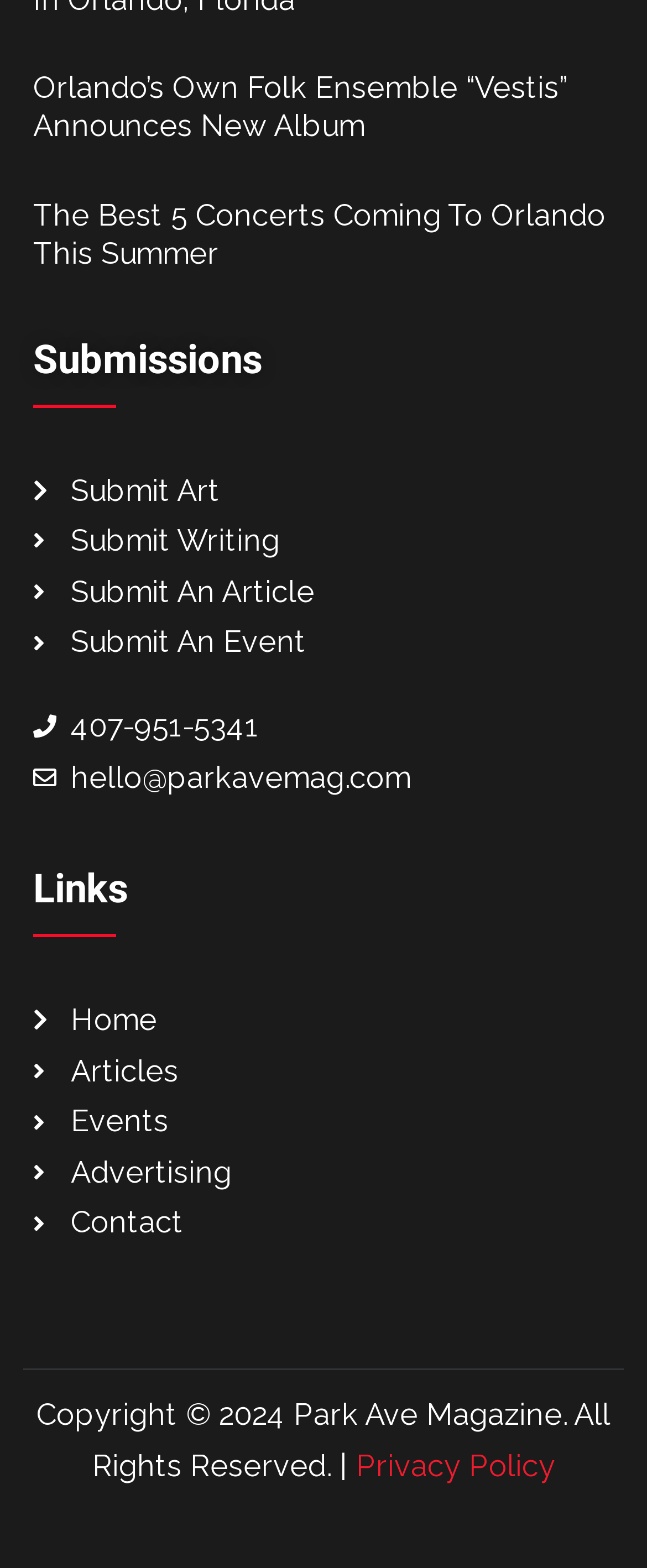What is the email address to contact?
Please provide a single word or phrase answer based on the image.

hello@parkavemag.com